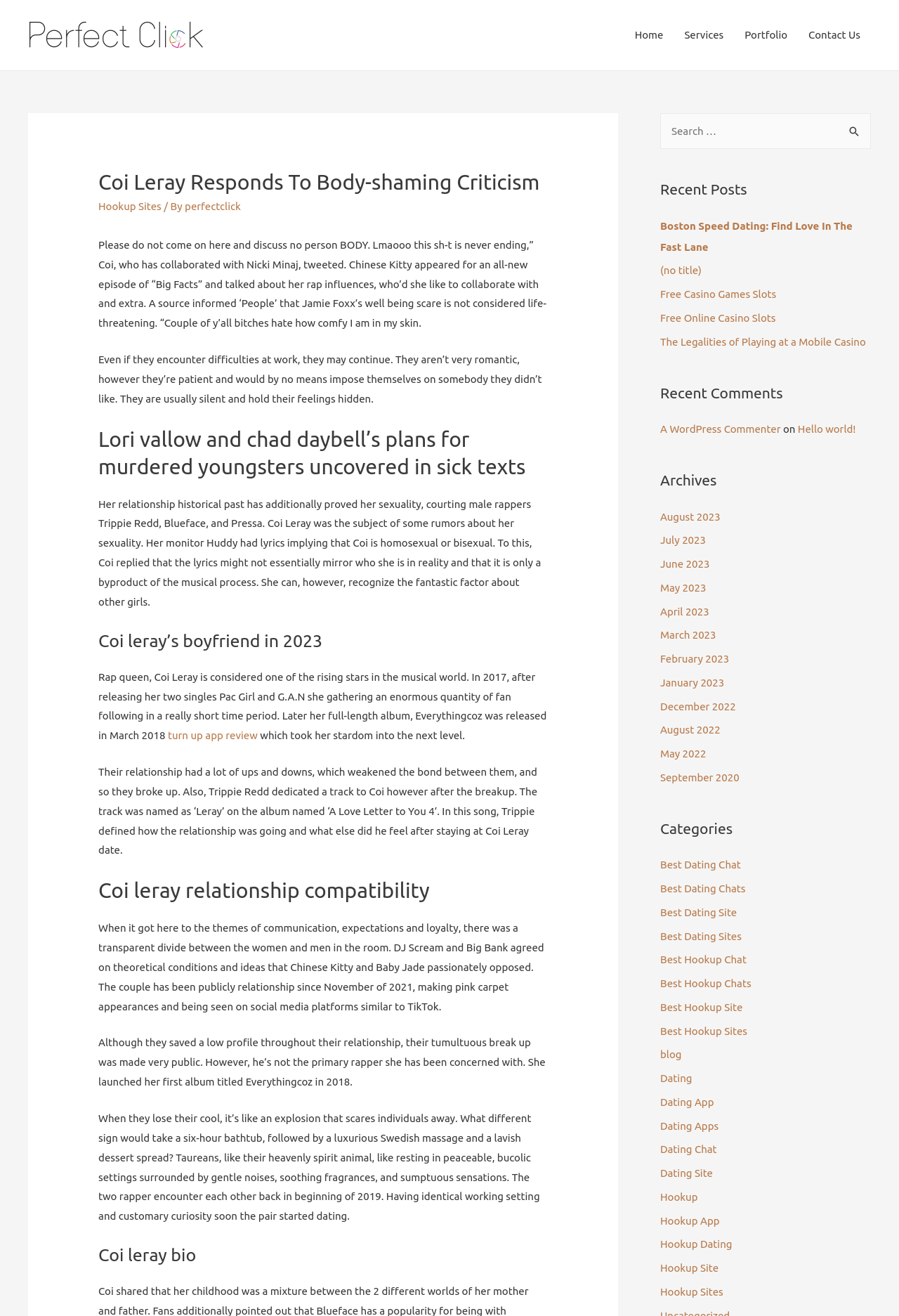Please provide the bounding box coordinates for the UI element as described: "alt="Perfectclick"". The coordinates must be four floats between 0 and 1, represented as [left, top, right, bottom].

[0.031, 0.021, 0.227, 0.03]